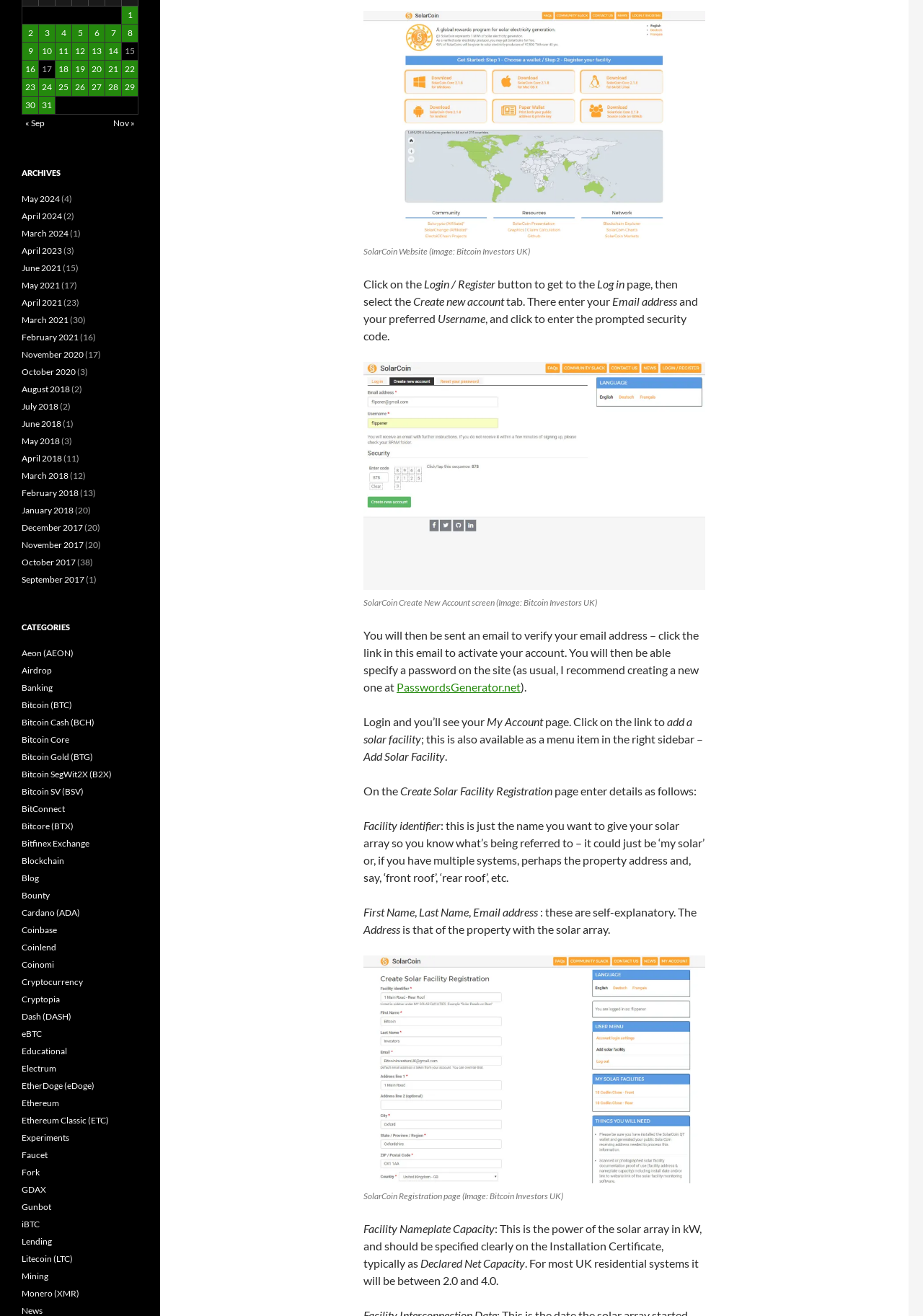Analyze the image and answer the question with as much detail as possible: 
What is the purpose of the 'Create new account' tab?

The 'Create new account' tab is mentioned in the instructions for registering on the SolarCoin website. It is the step where users enter their email address and preferred username to create a new account.